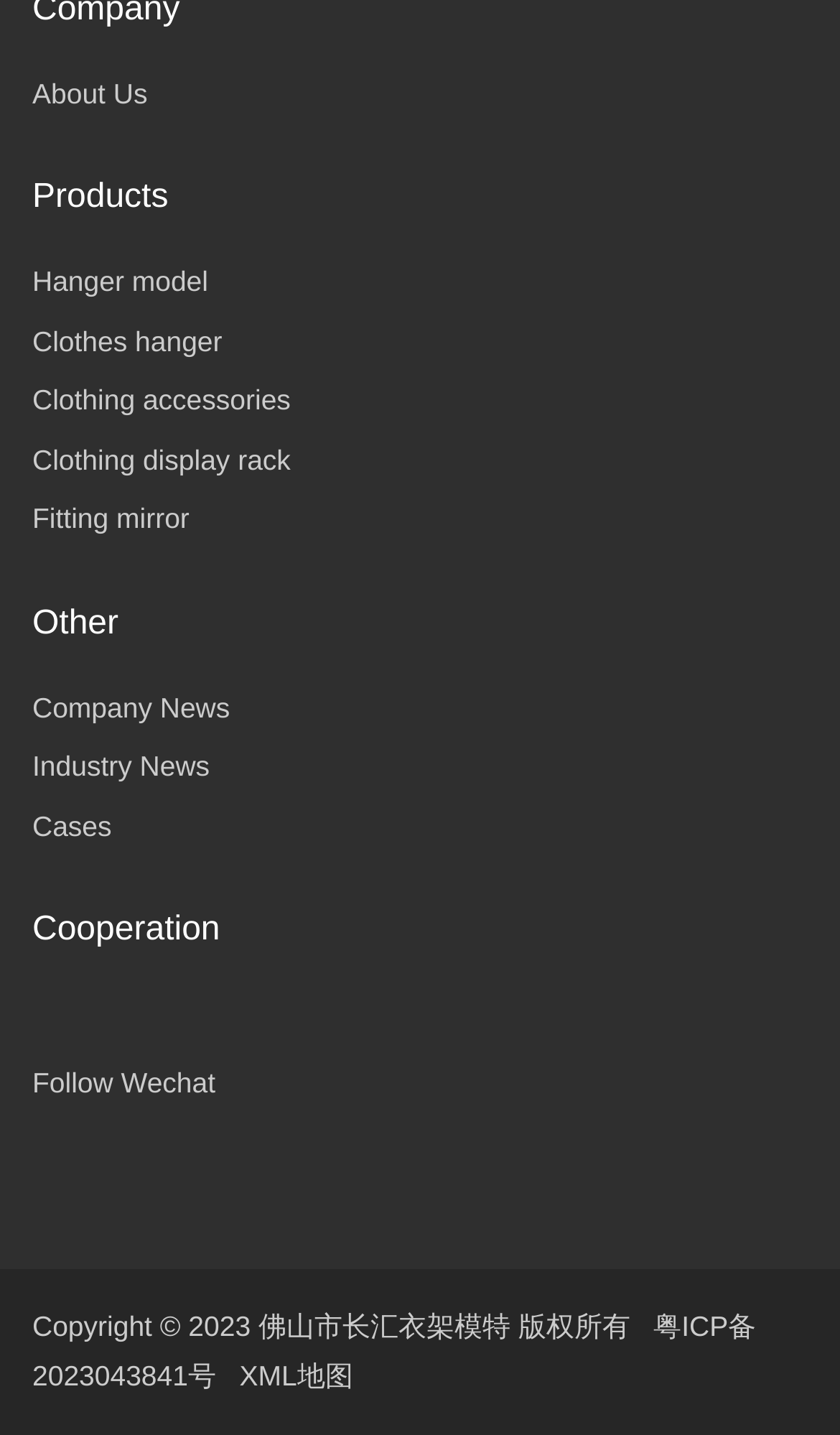Please determine the bounding box coordinates for the UI element described as: "Clothing display rack".

[0.038, 0.309, 0.346, 0.331]